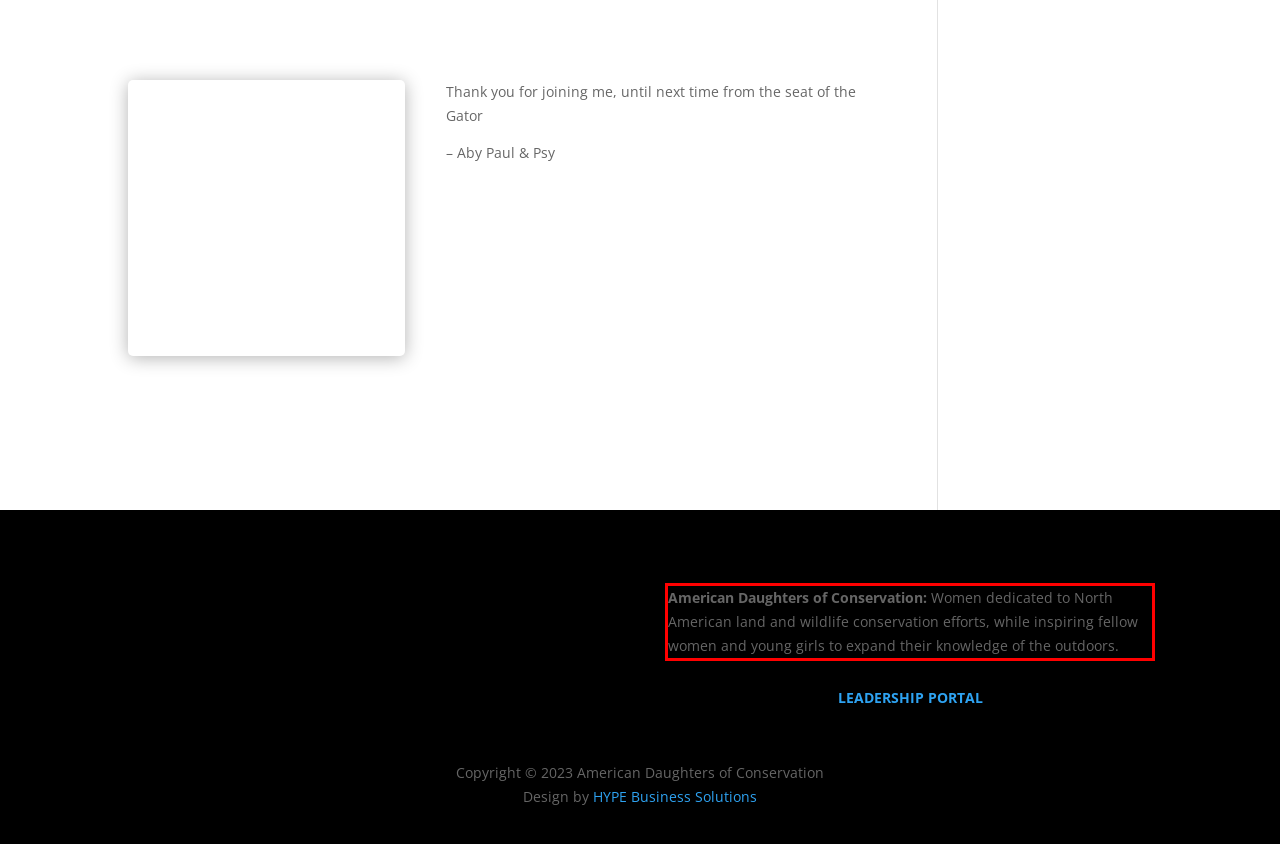Locate the red bounding box in the provided webpage screenshot and use OCR to determine the text content inside it.

American Daughters of Conservation: Women dedicated to North American land and wildlife conservation efforts, while inspiring fellow women and young girls to expand their knowledge of the outdoors.